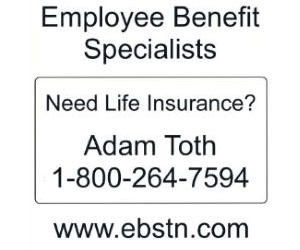Paint a vivid picture with your description of the image.

The image features a promotional advertisement for Employee Benefit Specialists, emphasizing their life insurance offerings. Prominently displayed is the question, "Need Life Insurance?" followed by the name of the representative, Adam Toth, along with the contact number 1-800-264-7594 for potential inquiries. At the bottom, the website link www.ebstn.com invites viewers to explore more about their services and offerings. The overall design is straightforward, aiming to provide essential information quickly and clearly to individuals seeking insurance solutions.